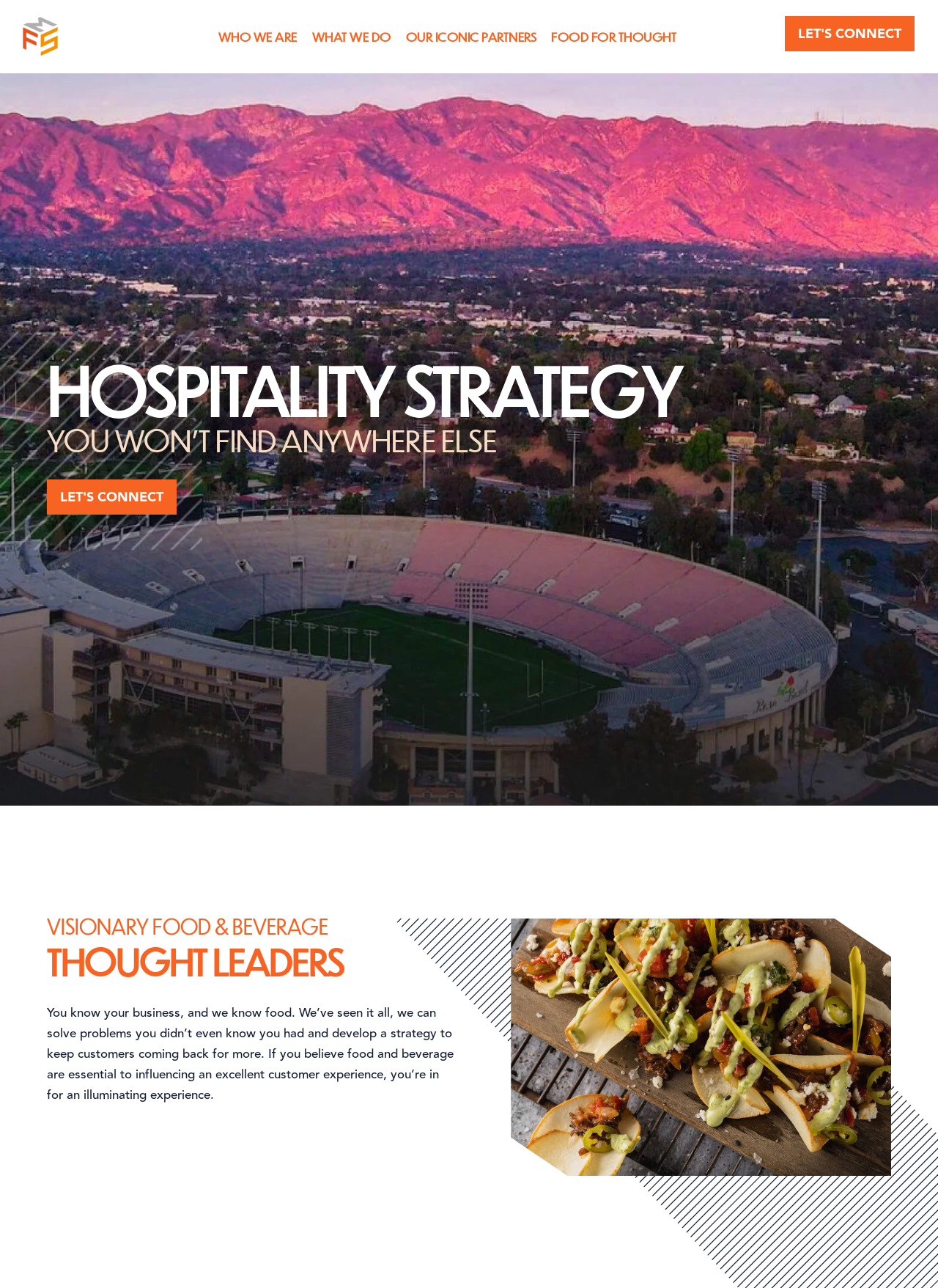What is the call-to-action on this webpage?
Using the image as a reference, give an elaborate response to the question.

The webpage has a prominent call-to-action 'LET'S CONNECT' which appears twice, once at the top and once in the middle of the webpage. This suggests that the company wants visitors to get in touch with them.